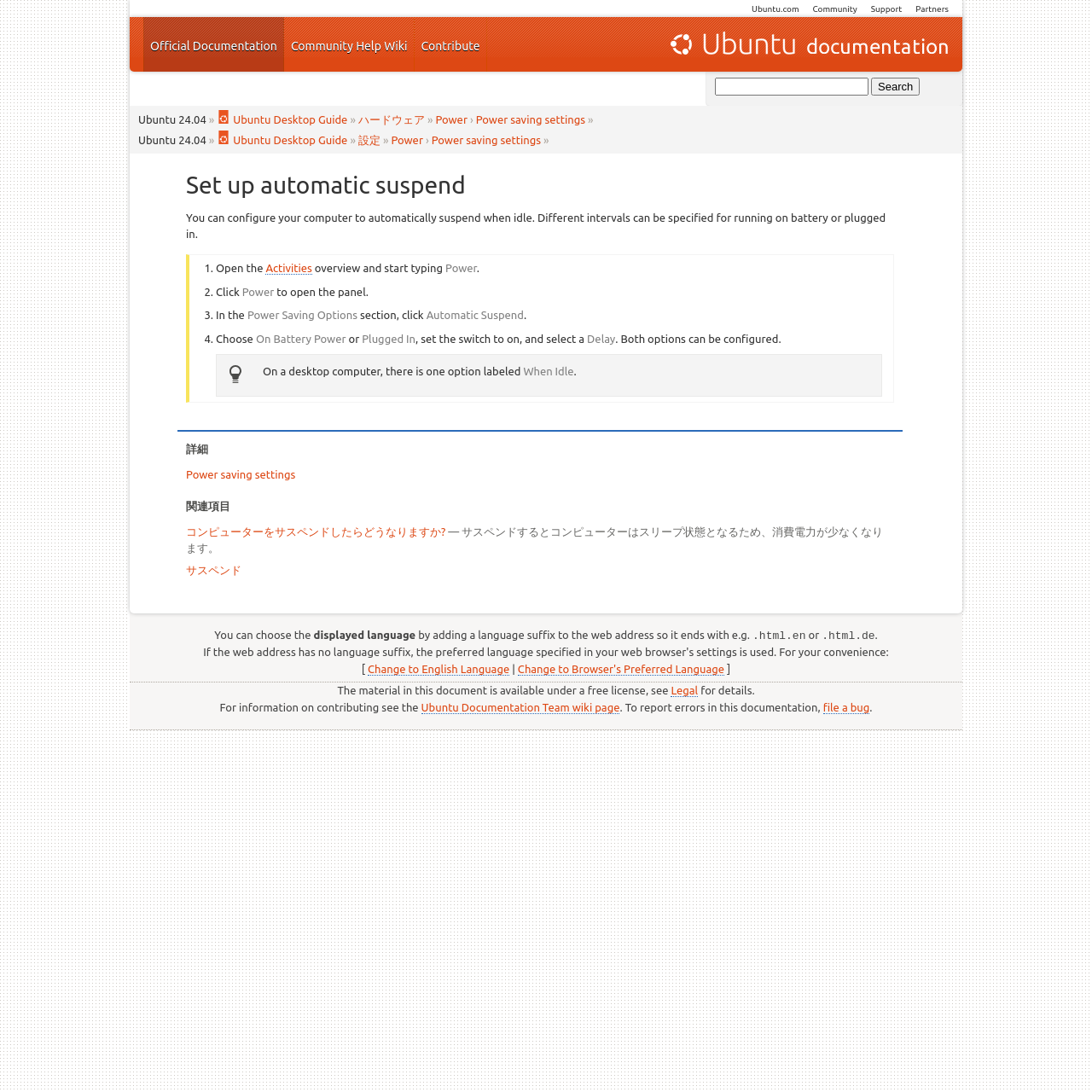What is the purpose of automatic suspend? Please answer the question using a single word or phrase based on the image.

Save power